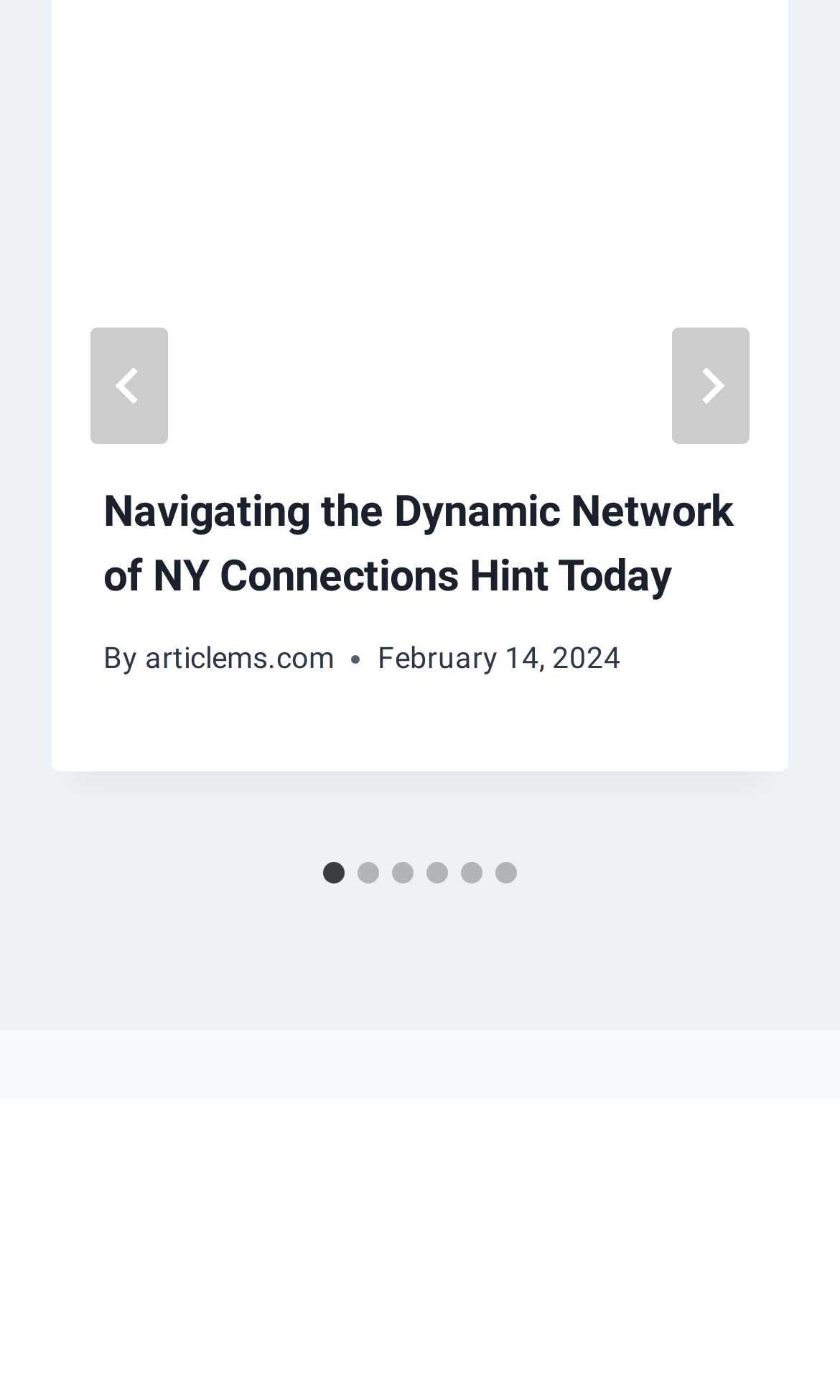Identify the bounding box coordinates of the clickable region necessary to fulfill the following instruction: "Click next". The bounding box coordinates should be four float numbers between 0 and 1, i.e., [left, top, right, bottom].

[0.8, 0.234, 0.892, 0.317]